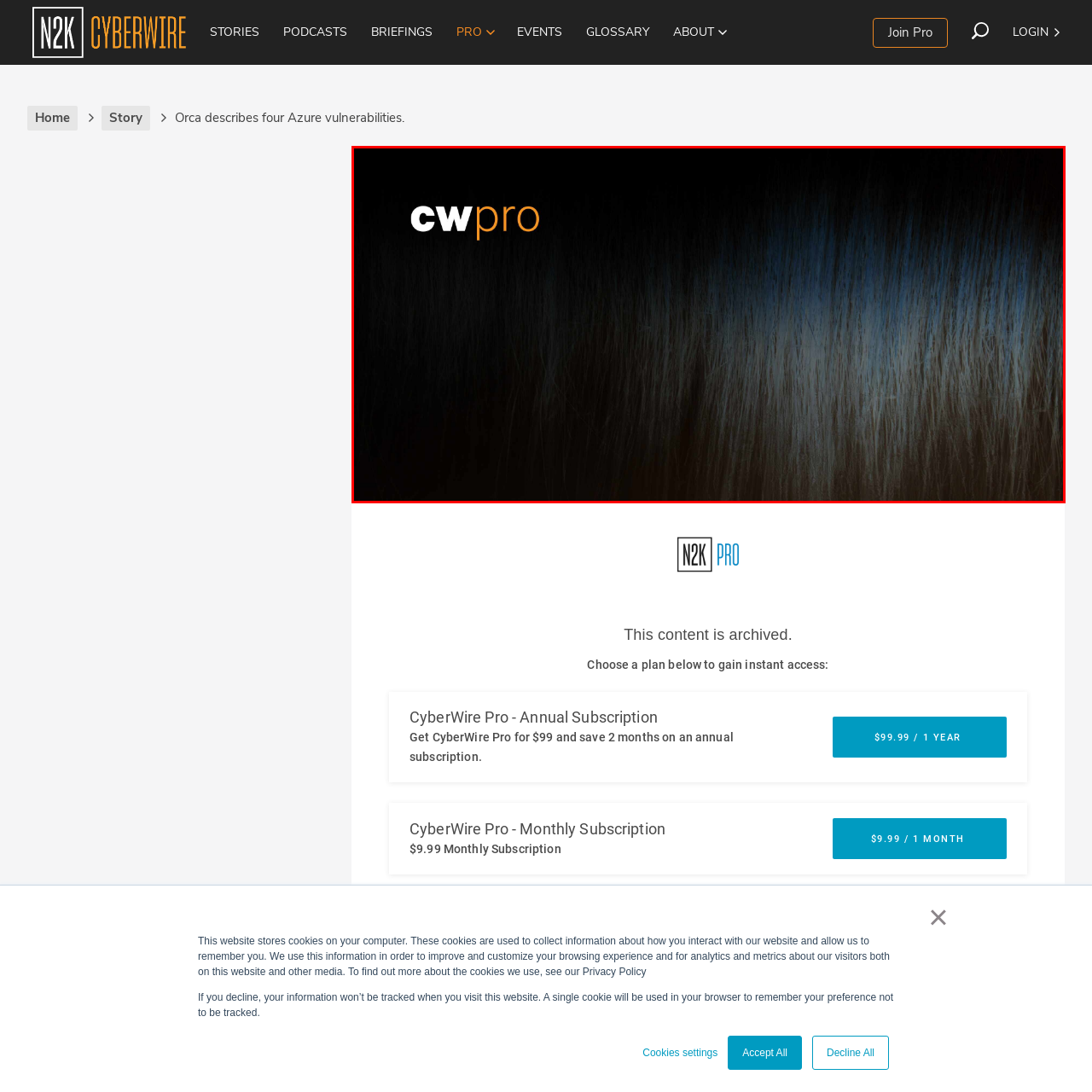Detail the visual elements present in the red-framed section of the image.

The image prominently features the logo of "CW Pro," which appears in a sophisticated design. The logo is situated on a dark, textured background that evokes a sense of depth, with strands resembling hair or fine lines accentuating a gradient from deep black to subtle shades of blue and brown. This visual composition implies a professional and modern aesthetic, aligning with the theme of cybersecurity and technology, which is particularly relevant given the context of the associated article discussing vulnerabilities in Azure systems. The image likely serves to enhance the branding of CW Pro, highlighting its authority in the field.